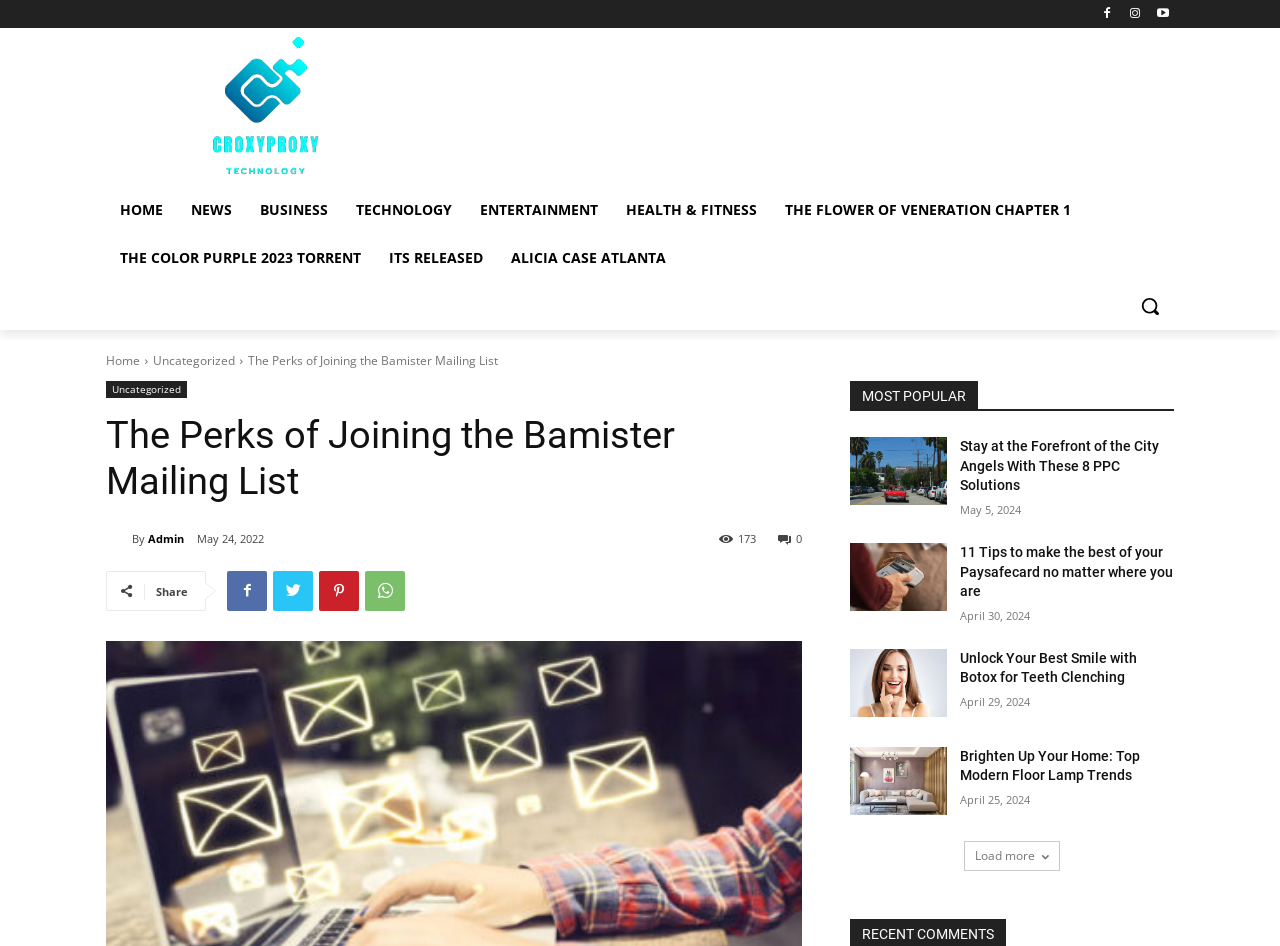Please locate and retrieve the main header text of the webpage.

The Perks of Joining the Bamister Mailing List